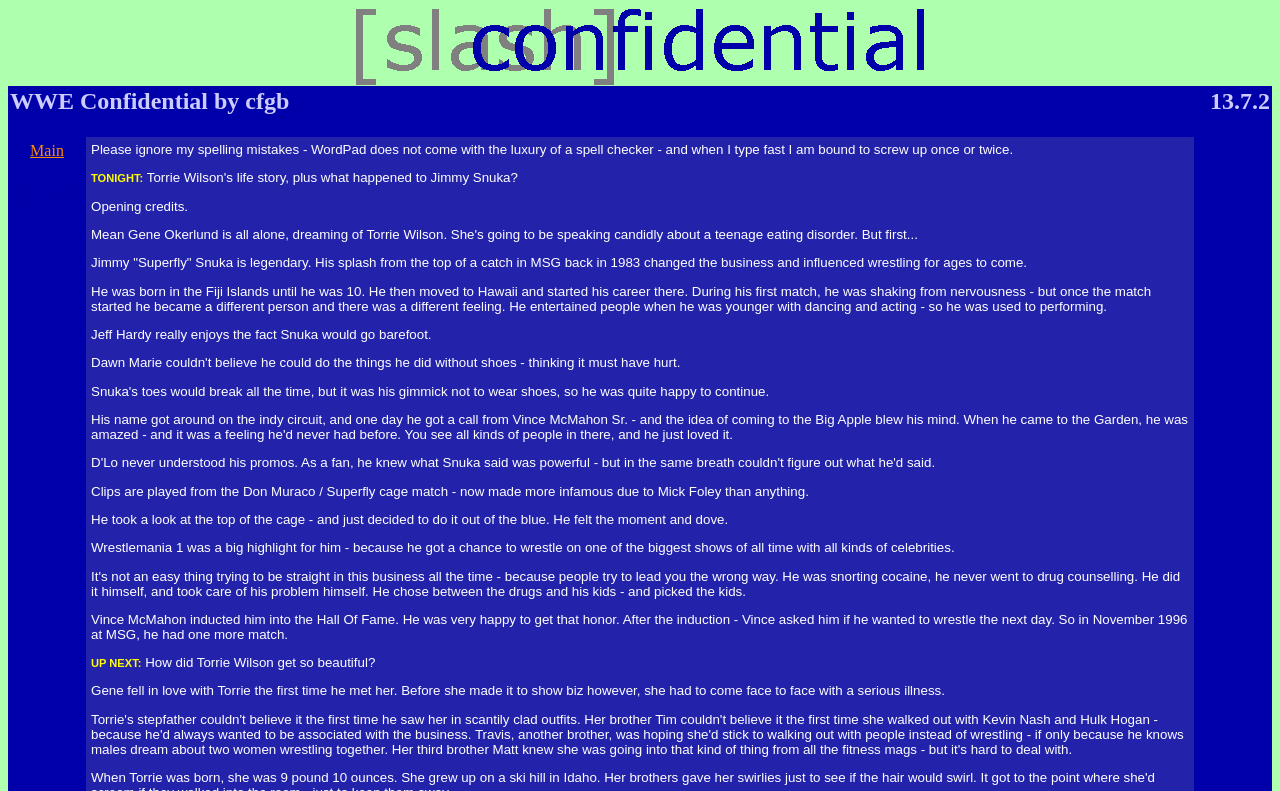What is the text above the 'Main' link? Based on the image, give a response in one word or a short phrase.

13.7.2